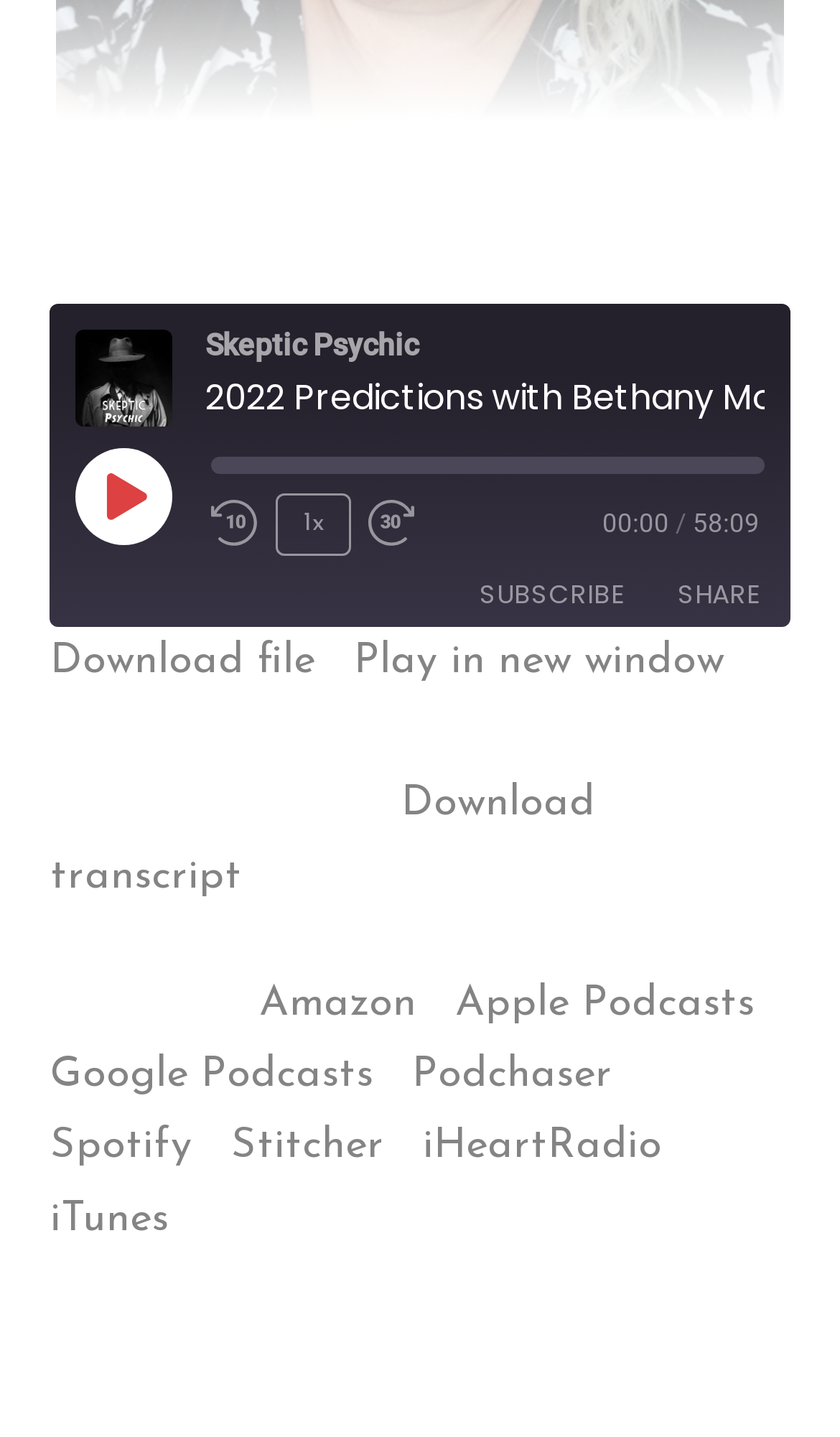Determine the bounding box coordinates of the clickable region to follow the instruction: "Share on Facebook".

[0.278, 0.476, 0.355, 0.521]